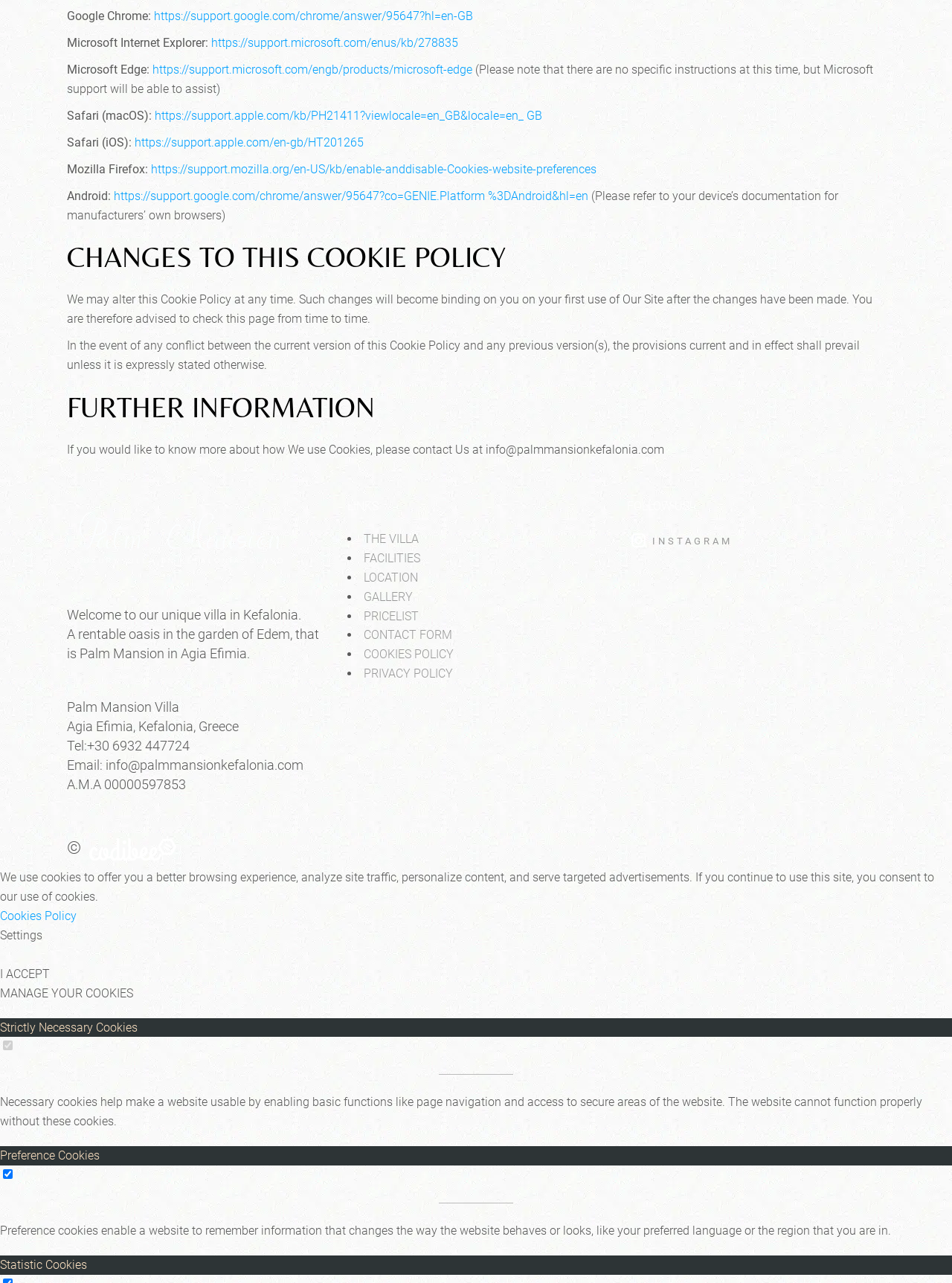Using the provided description COOKIES POLICY, find the bounding box coordinates for the UI element. Provide the coordinates in (top-left x, top-left y, bottom-right x, bottom-right y) format, ensuring all values are between 0 and 1.

[0.382, 0.505, 0.476, 0.516]